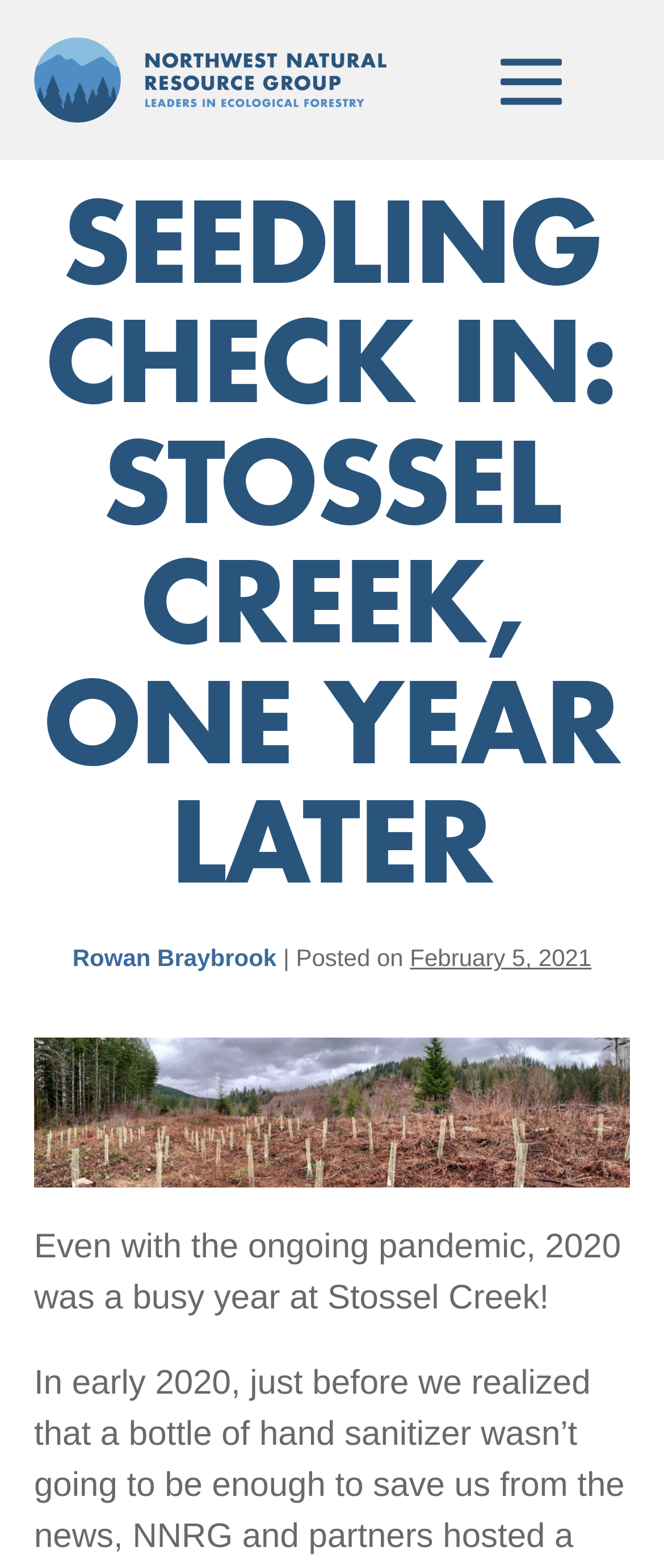Using the details from the image, please elaborate on the following question: When was the article posted?

I found the posting date by looking at the time element in the header section, which has the text 'February 5, 2021'.